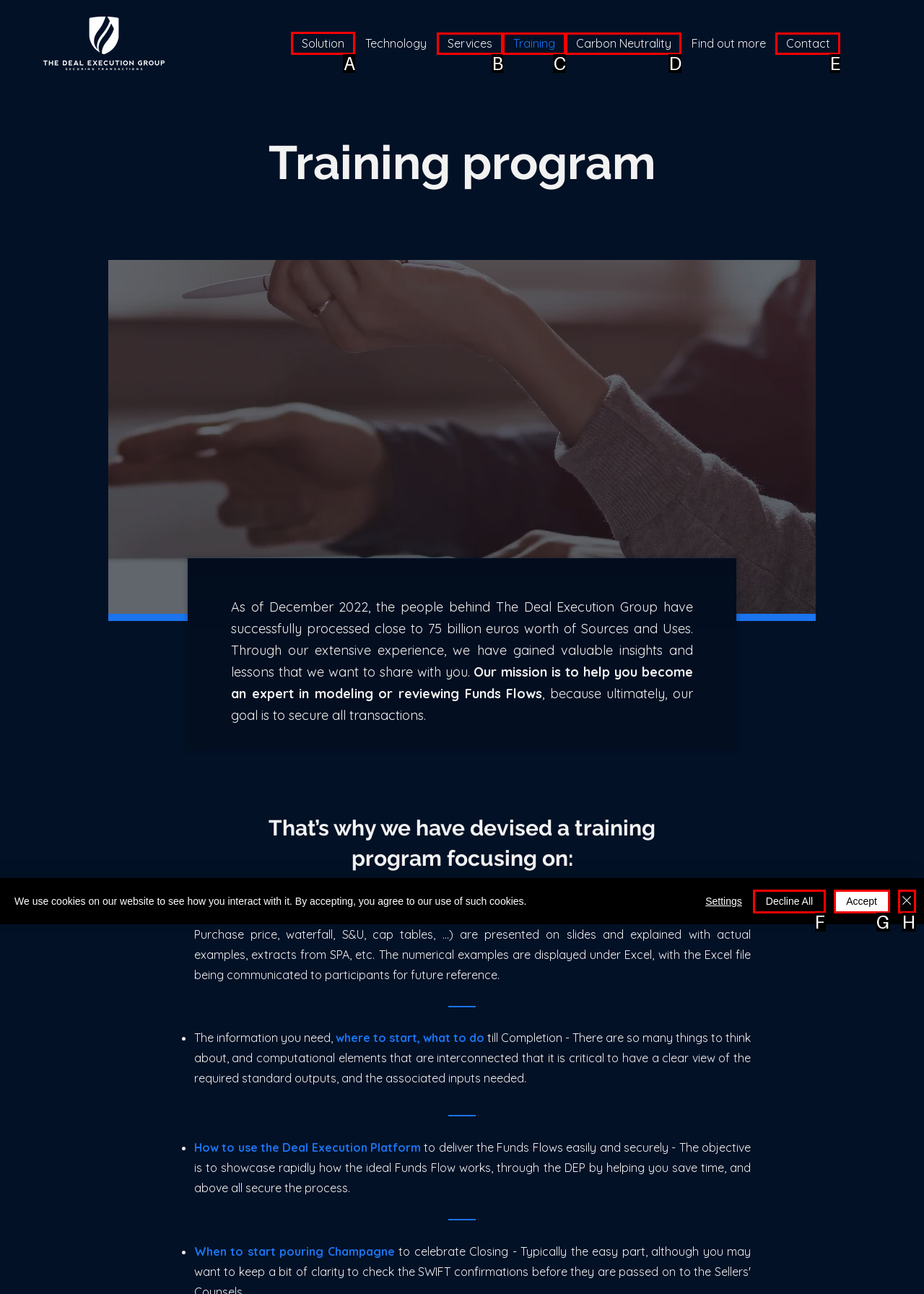Determine the letter of the UI element I should click on to complete the task: Navigate to 'Solution' from the provided choices in the screenshot.

A